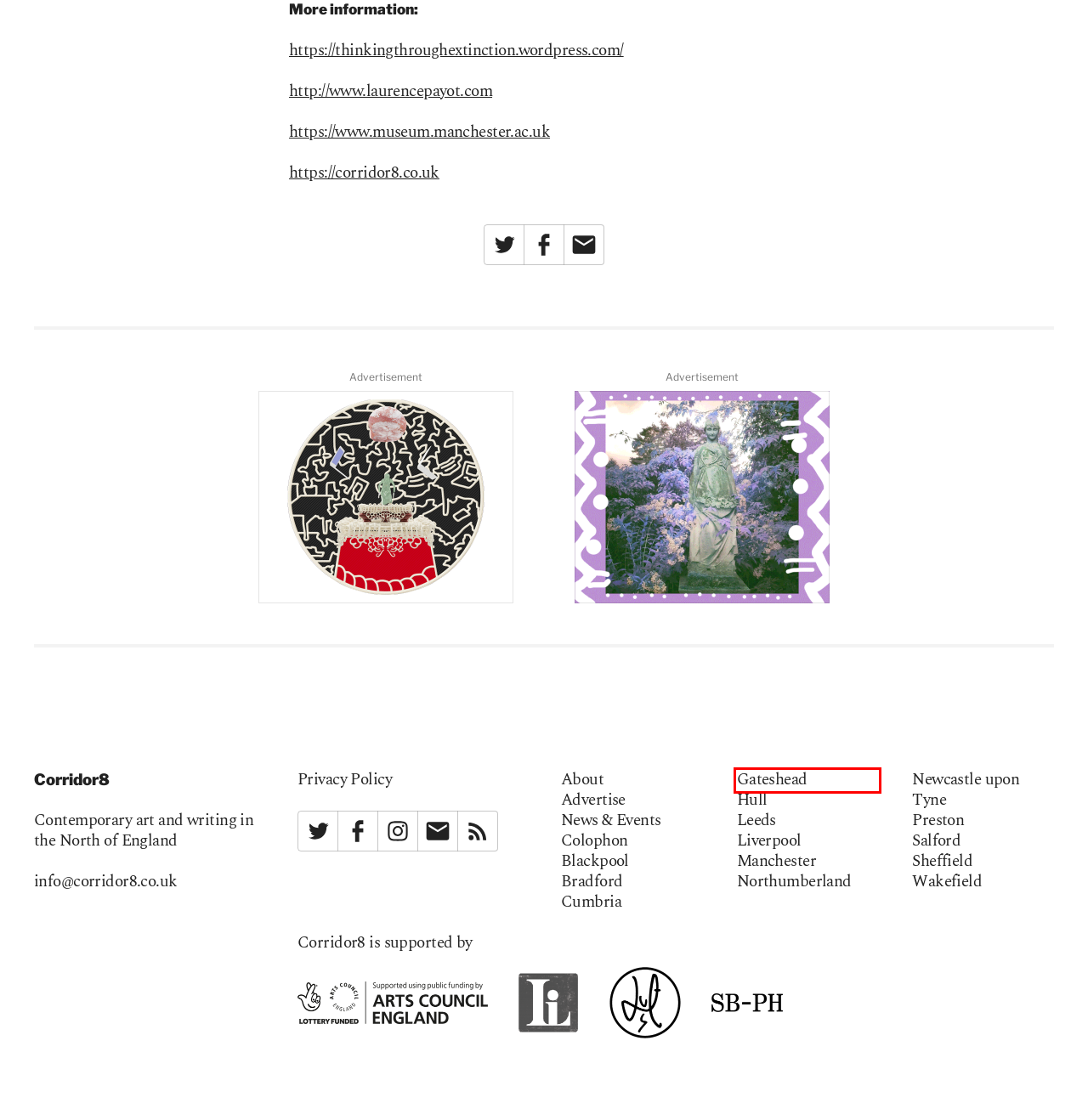Check out the screenshot of a webpage with a red rectangle bounding box. Select the best fitting webpage description that aligns with the new webpage after clicking the element inside the bounding box. Here are the candidates:
A. Thinking Through Extinction
B. About — Corridor8
C. Wakefield — Corridor8
D. Leeds Inspired
E. Gateshead — Corridor8
F. Preston — Corridor8
G. Newcastle upon Tyne — Corridor8
H. Liverpool — Corridor8

E